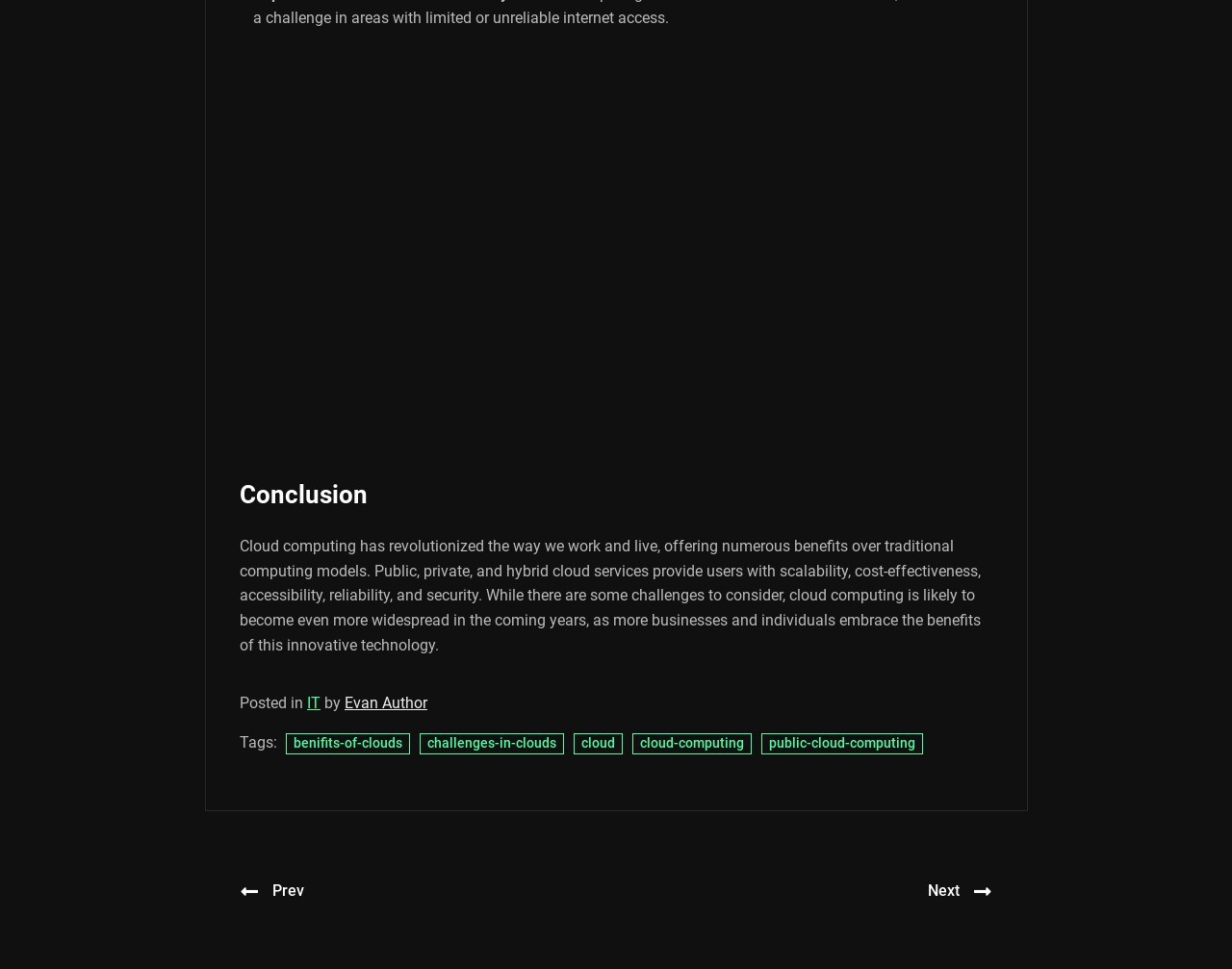What are the tags related to the article?
Based on the visual, give a brief answer using one word or a short phrase.

Benefits of clouds, challenges in clouds, cloud, cloud computing, public cloud computing